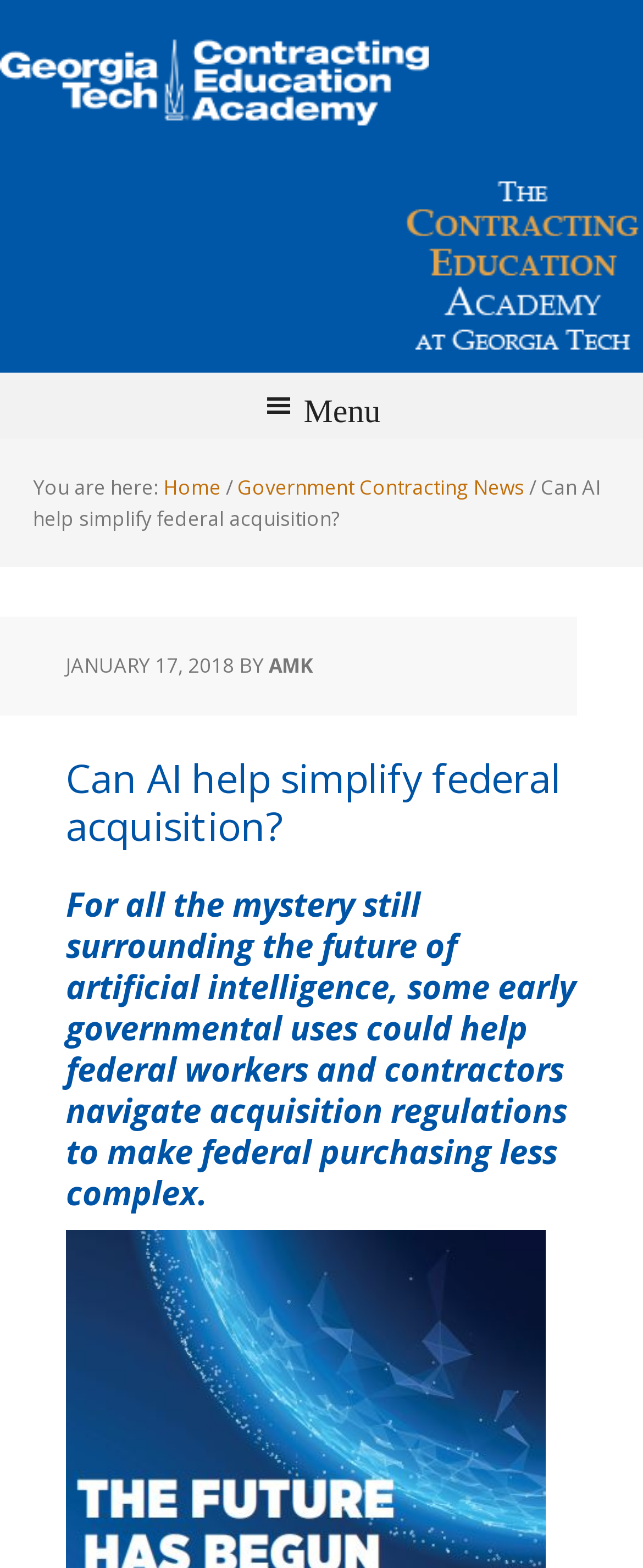Based on the image, provide a detailed and complete answer to the question: 
What is the date of the article?

The date of the article can be found below the title of the article, where it says 'JANUARY 17, 2018' in a smaller font size.